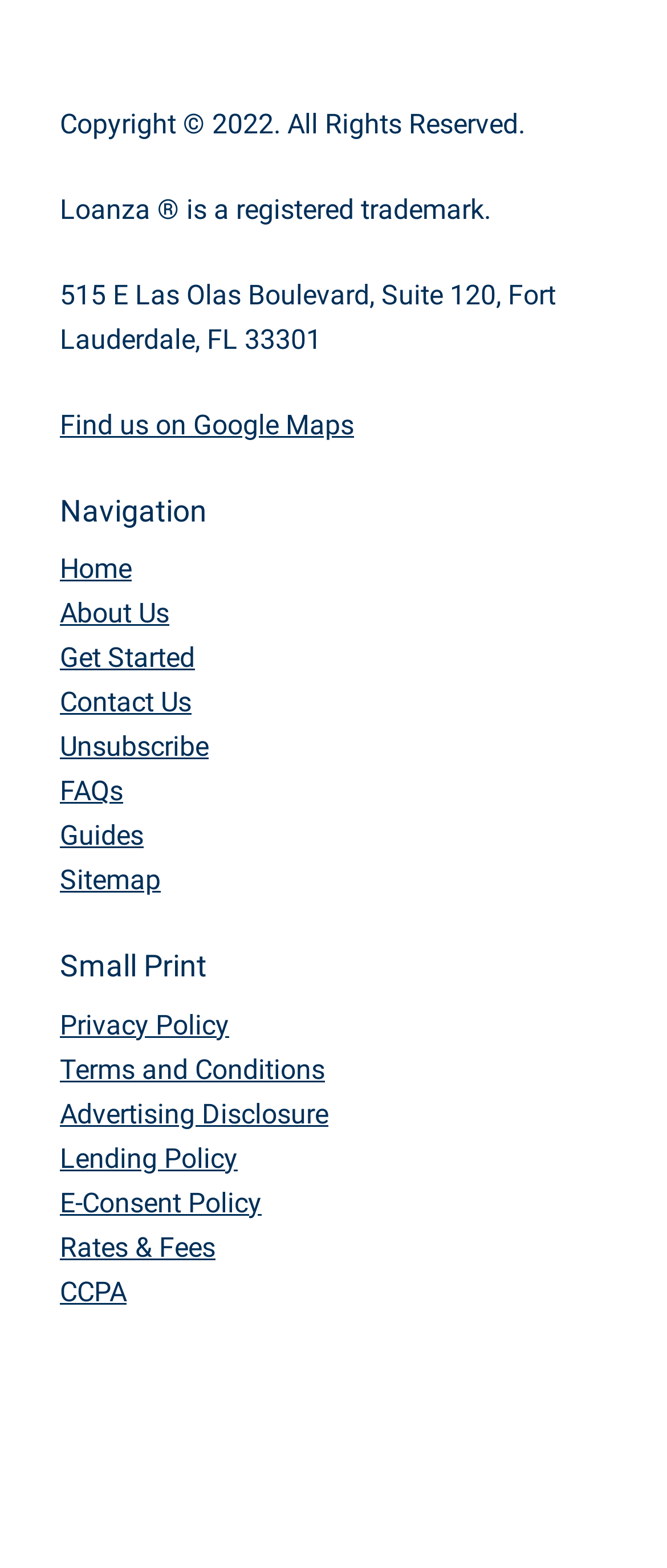Please provide a detailed answer to the question below by examining the image:
What is the purpose of the 'Get Started' link?

I inferred the purpose of the 'Get Started' link by considering its position among other navigation links, such as 'Home', 'About Us', and 'Contact Us', which suggests that it is an entry point for users to begin using Loanza's services.